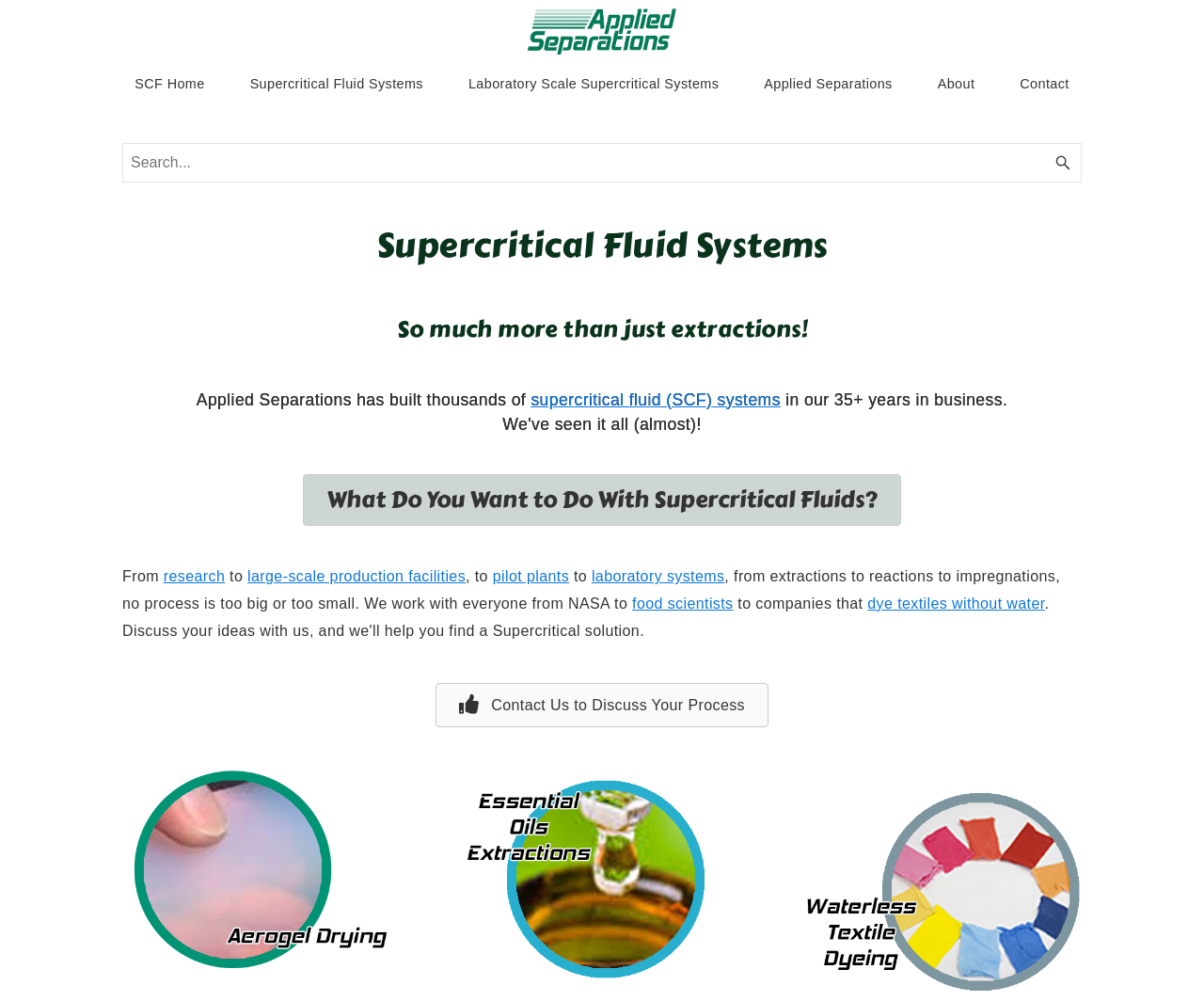Determine the bounding box of the UI component based on this description: "alt="Supercritical Fluids from Applied Separations"". The bounding box coordinates should be four float values between 0 and 1, i.e., [left, top, right, bottom].

[0.438, 0.008, 0.562, 0.055]